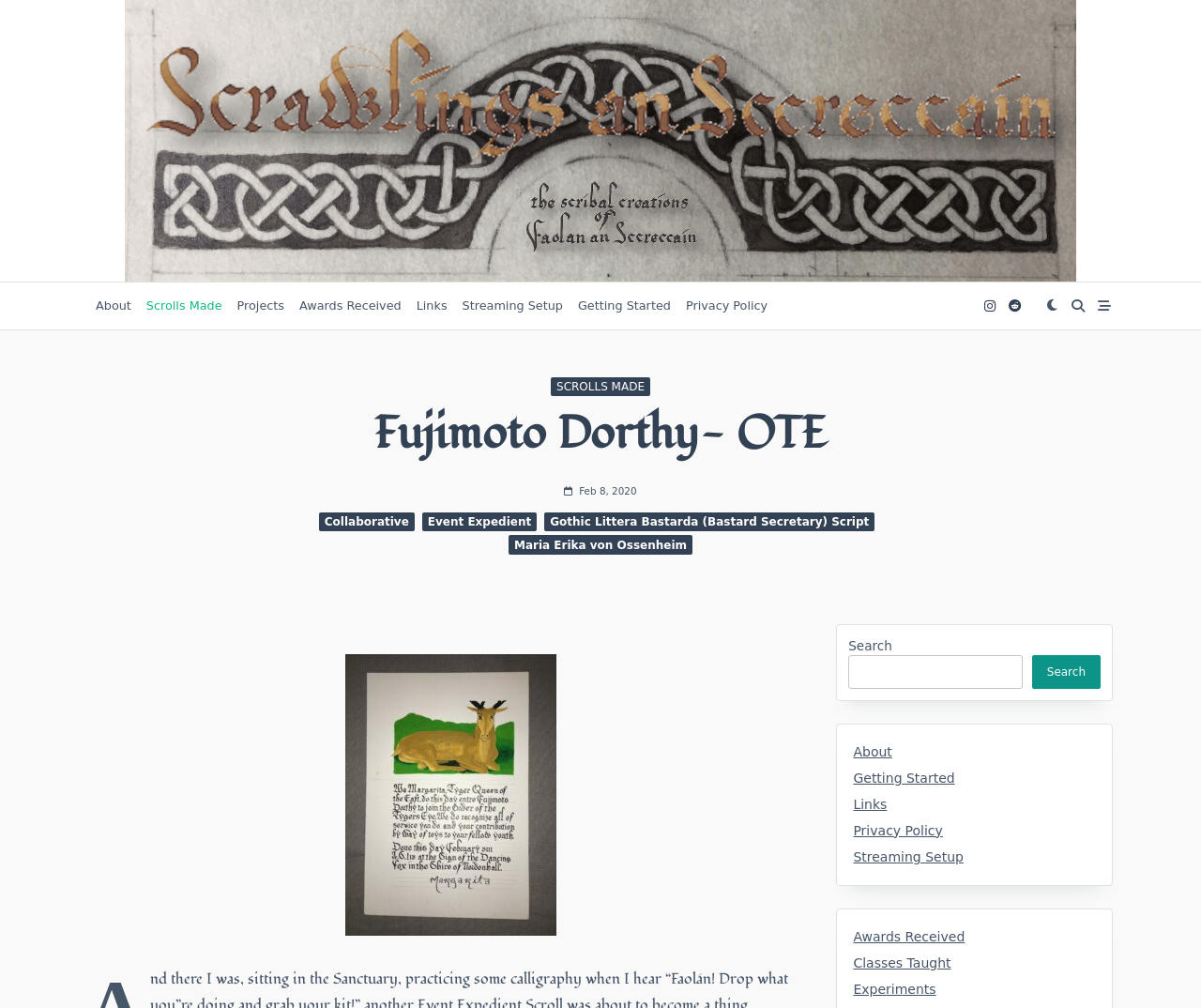Determine the bounding box coordinates (top-left x, top-left y, bottom-right x, bottom-right y) of the UI element described in the following text: Getting Started

[0.475, 0.292, 0.565, 0.315]